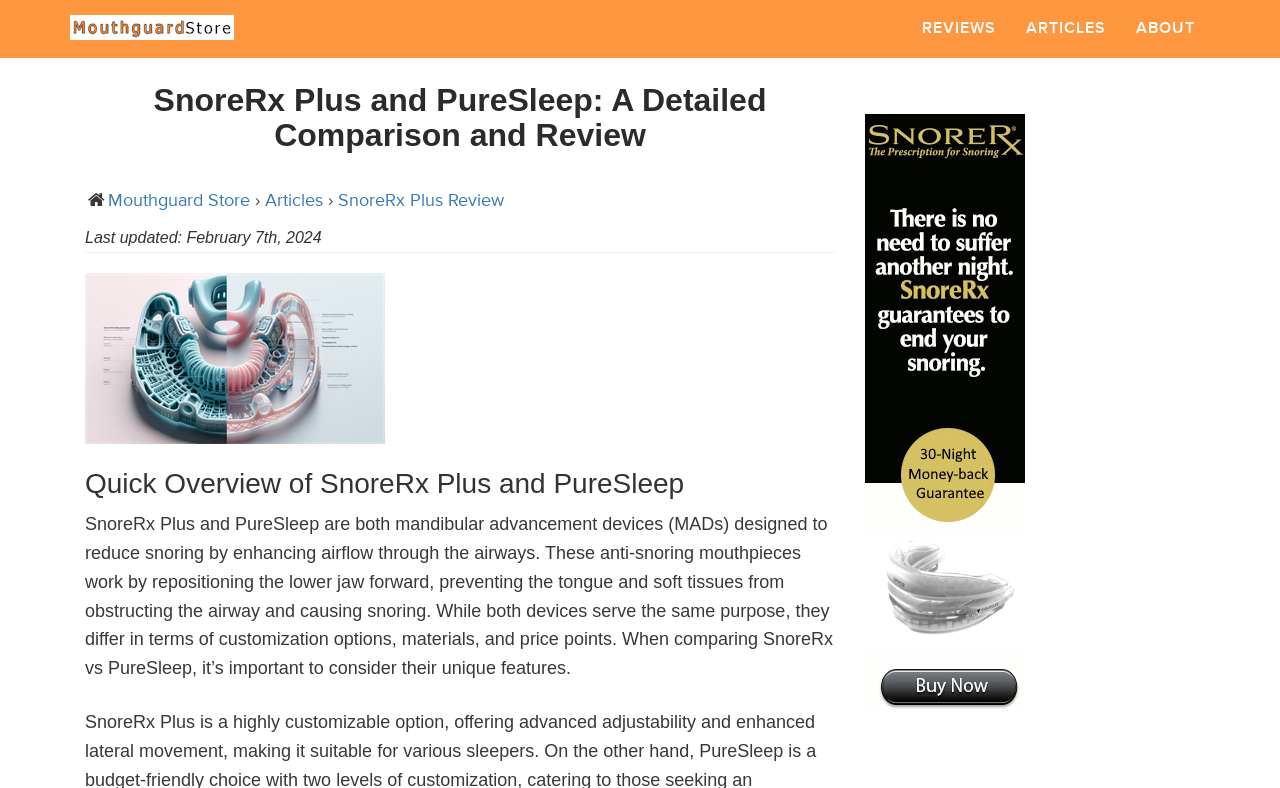Please identify the primary heading on the webpage and return its text.

SnoreRx Plus and PureSleep: A Detailed Comparison and Review